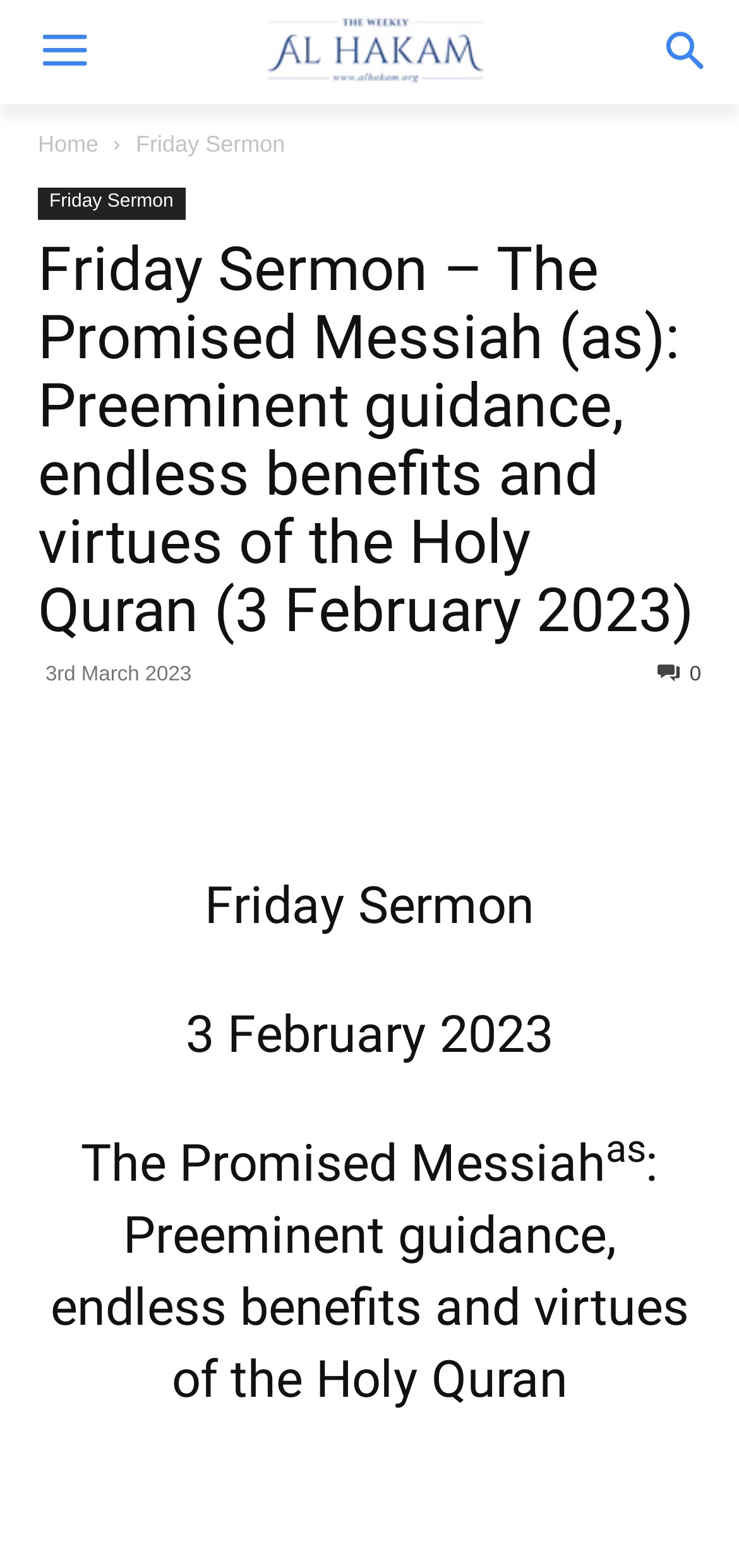Using the provided element description, identify the bounding box coordinates as (top-left x, top-left y, bottom-right x, bottom-right y). Ensure all values are between 0 and 1. Description: Al HakamThe Weekly

[0.231, 0.01, 0.769, 0.054]